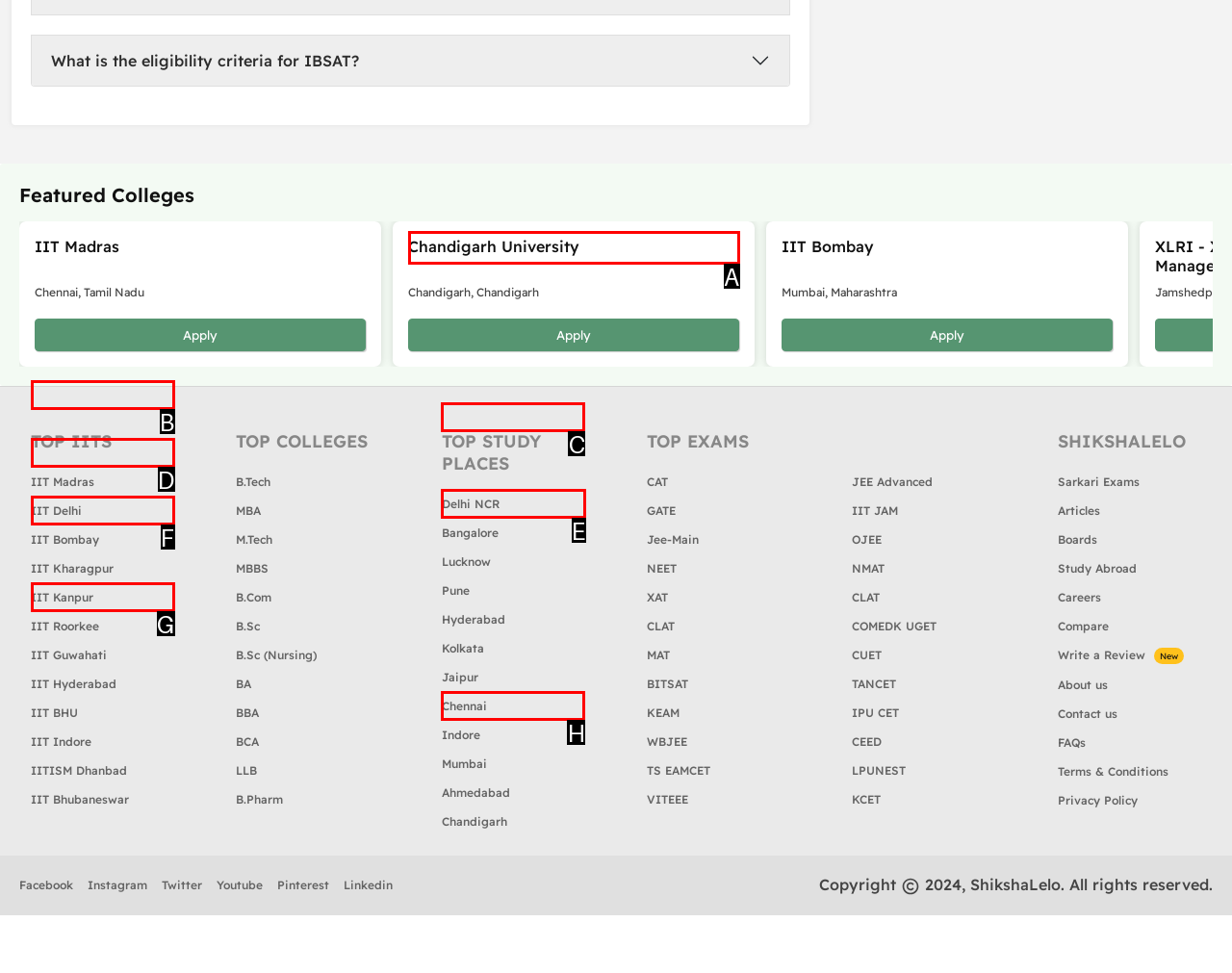Which UI element should be clicked to perform the following task: Explore colleges in Delhi NCR? Answer with the corresponding letter from the choices.

E